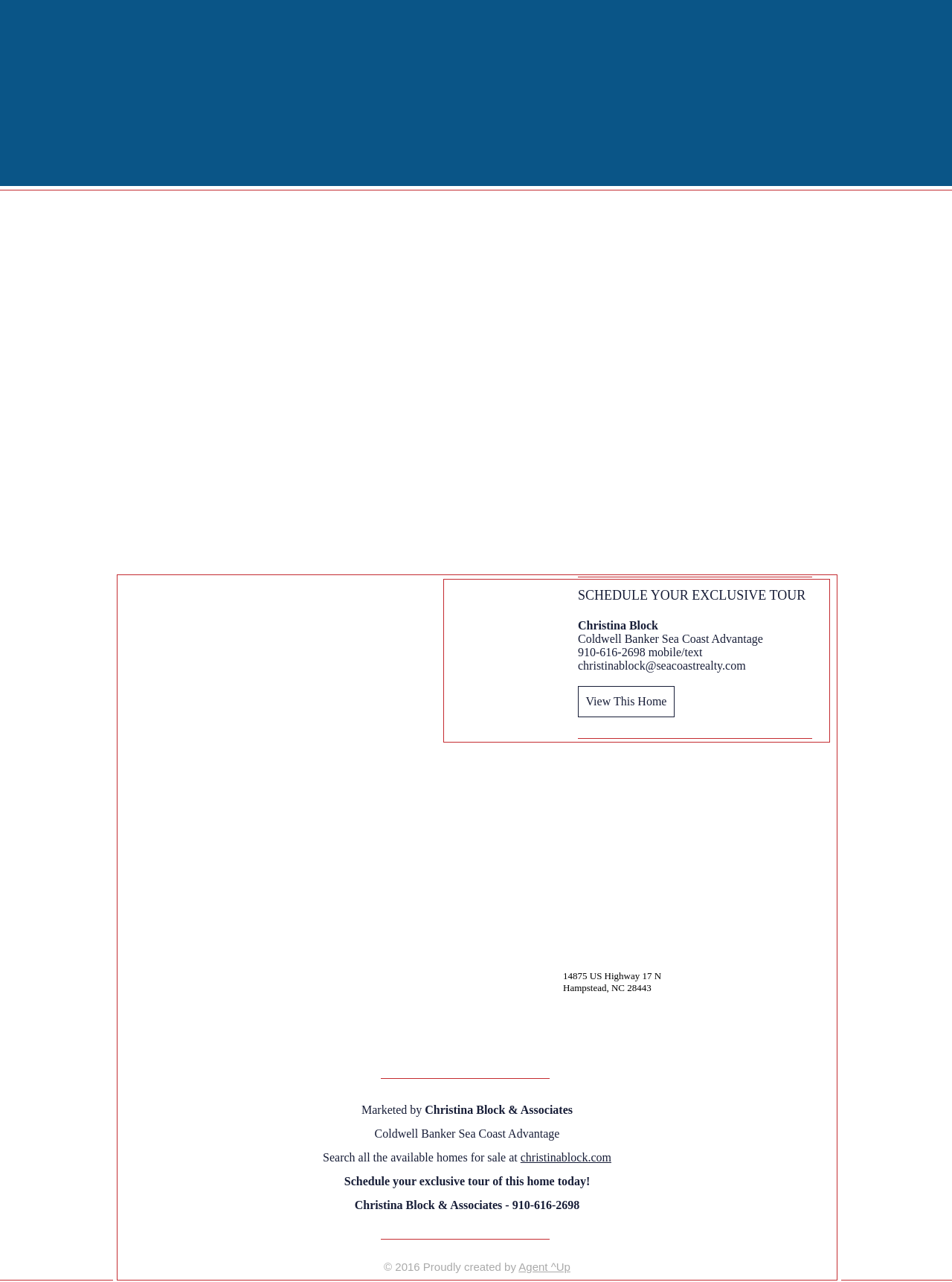What is the name of the real estate agent?
Look at the image and provide a short answer using one word or a phrase.

Christina Block